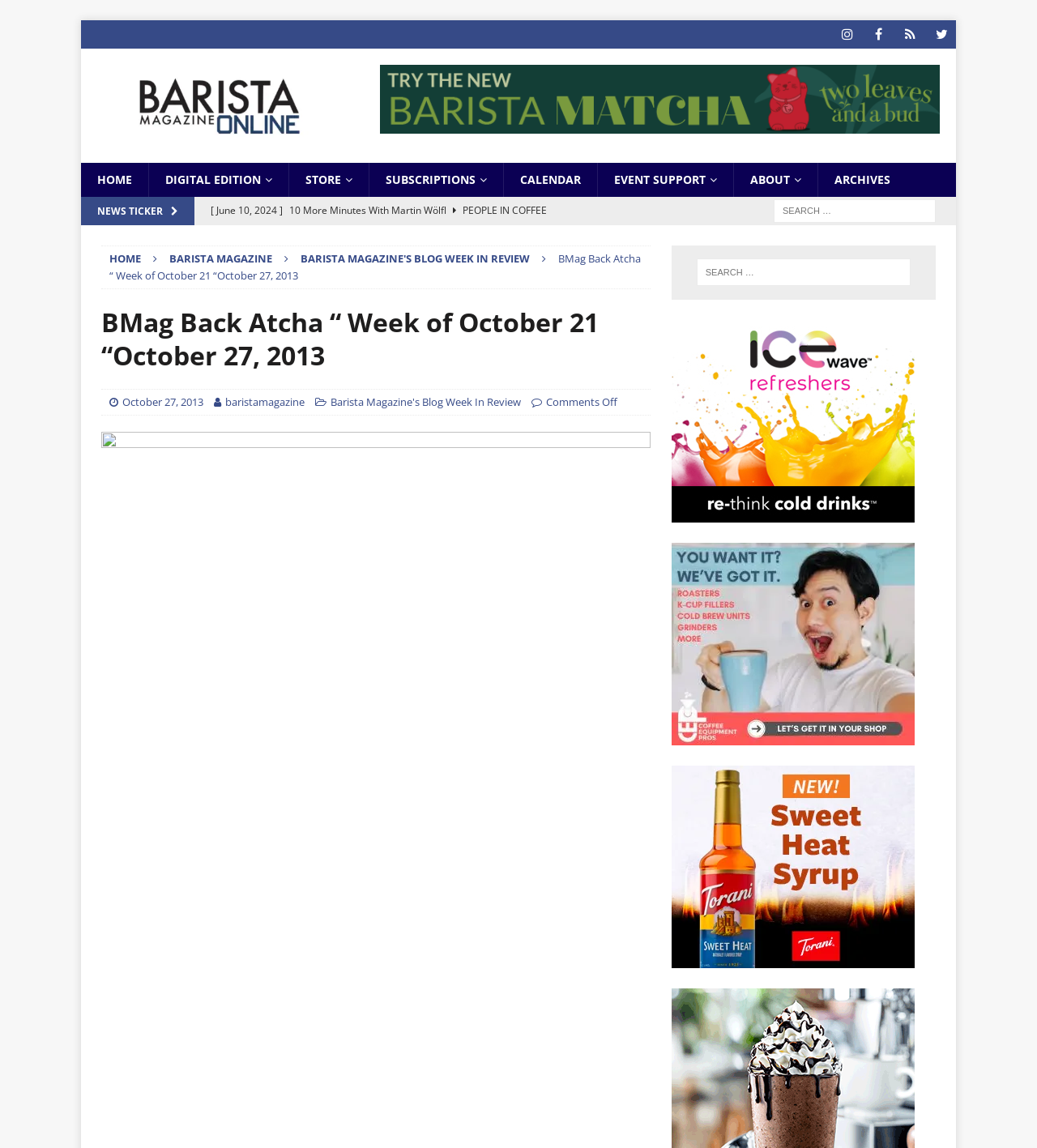Answer the question with a single word or phrase: 
What is the logo of Barista Magazine?

Barista Magazine Online Logo